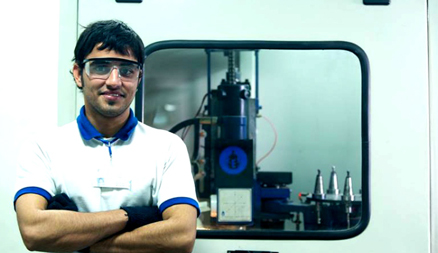Answer the question using only a single word or phrase: 
What is the background of the image?

A large industrial machine